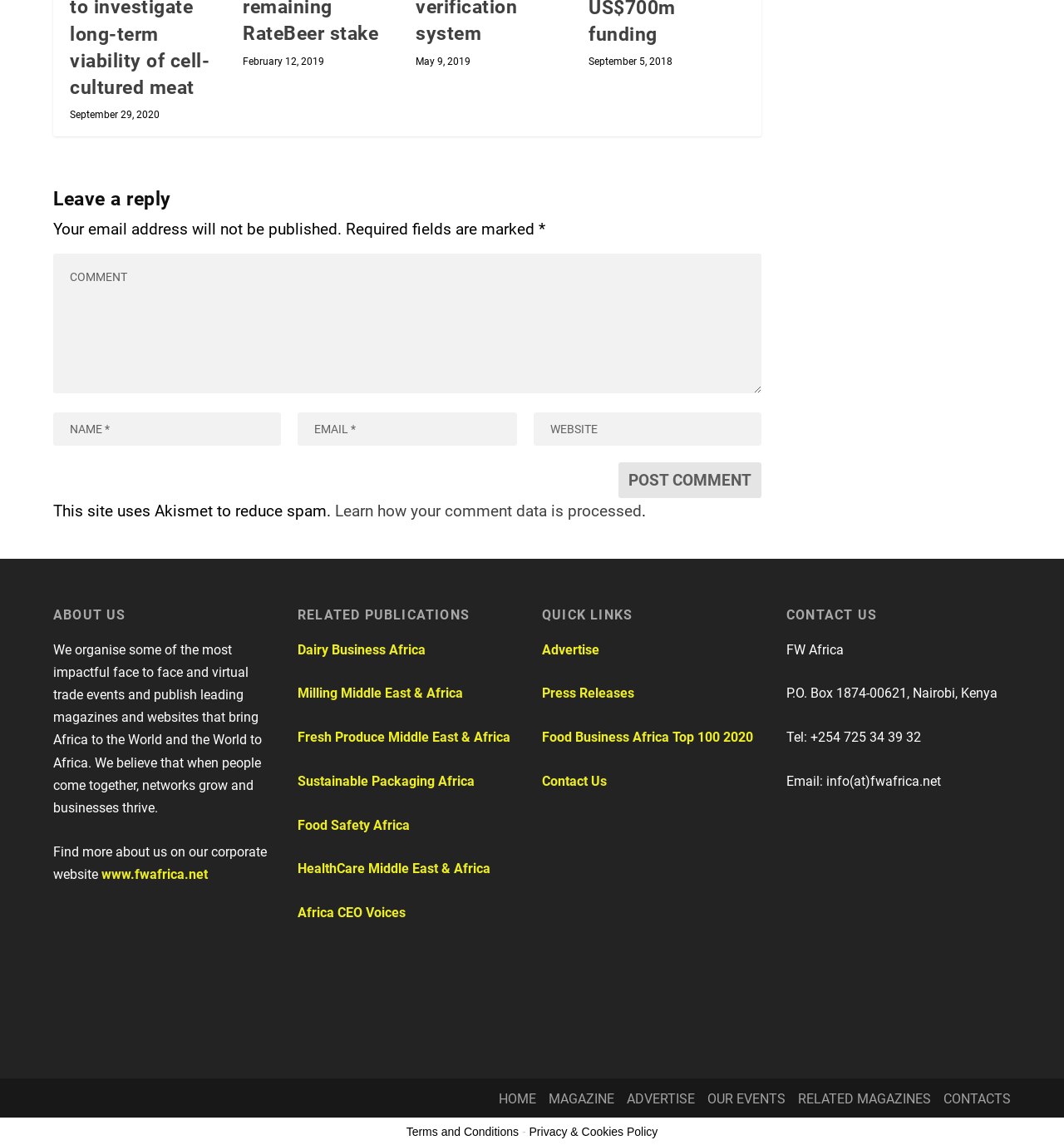Determine the coordinates of the bounding box that should be clicked to complete the instruction: "Visit the corporate website". The coordinates should be represented by four float numbers between 0 and 1: [left, top, right, bottom].

[0.095, 0.775, 0.195, 0.789]